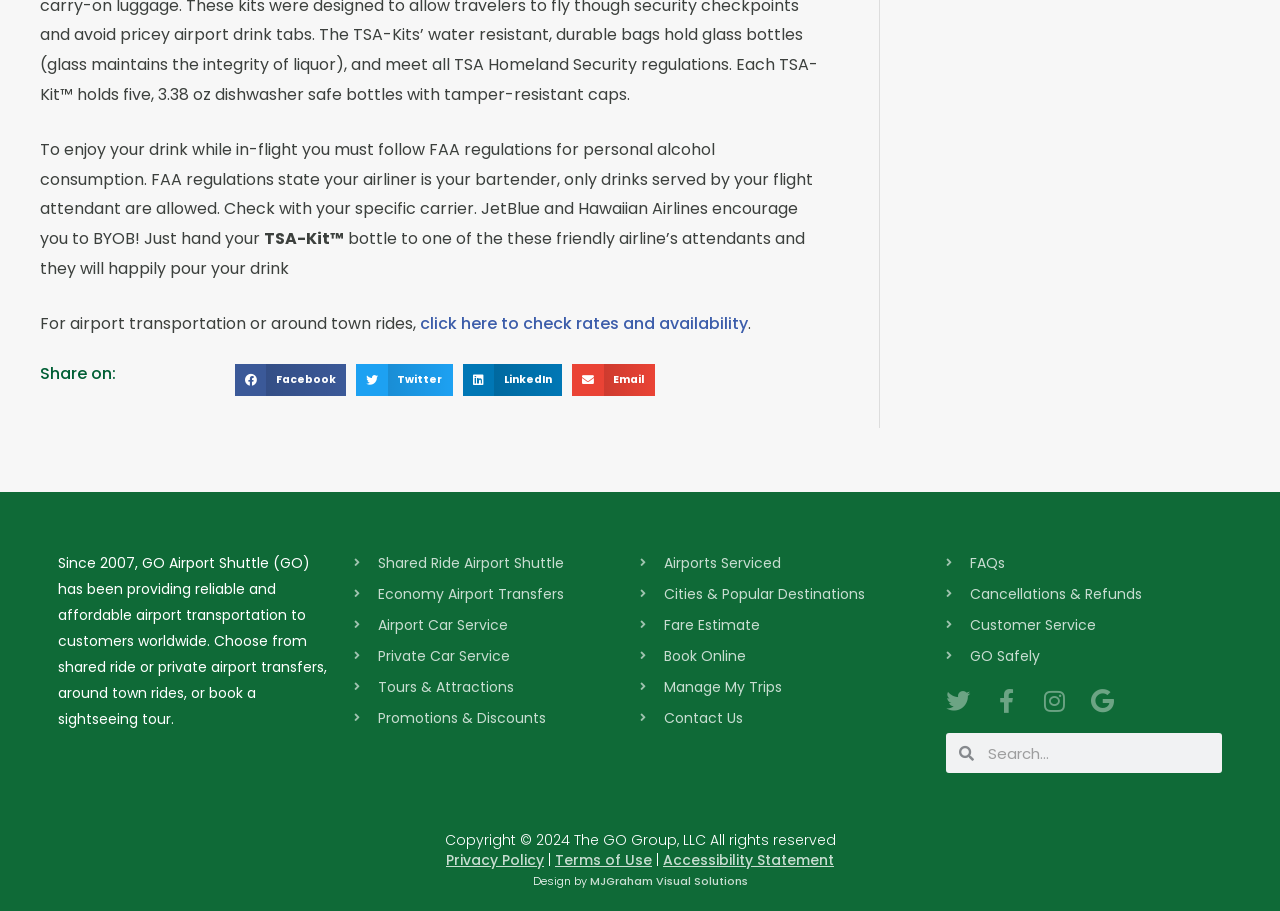What is the policy for cancellations and refunds?
Provide a well-explained and detailed answer to the question.

The webpage provides a link 'Cancellations & Refunds' which suggests that users can find information about the company's policy on cancellations and refunds by clicking on this link.